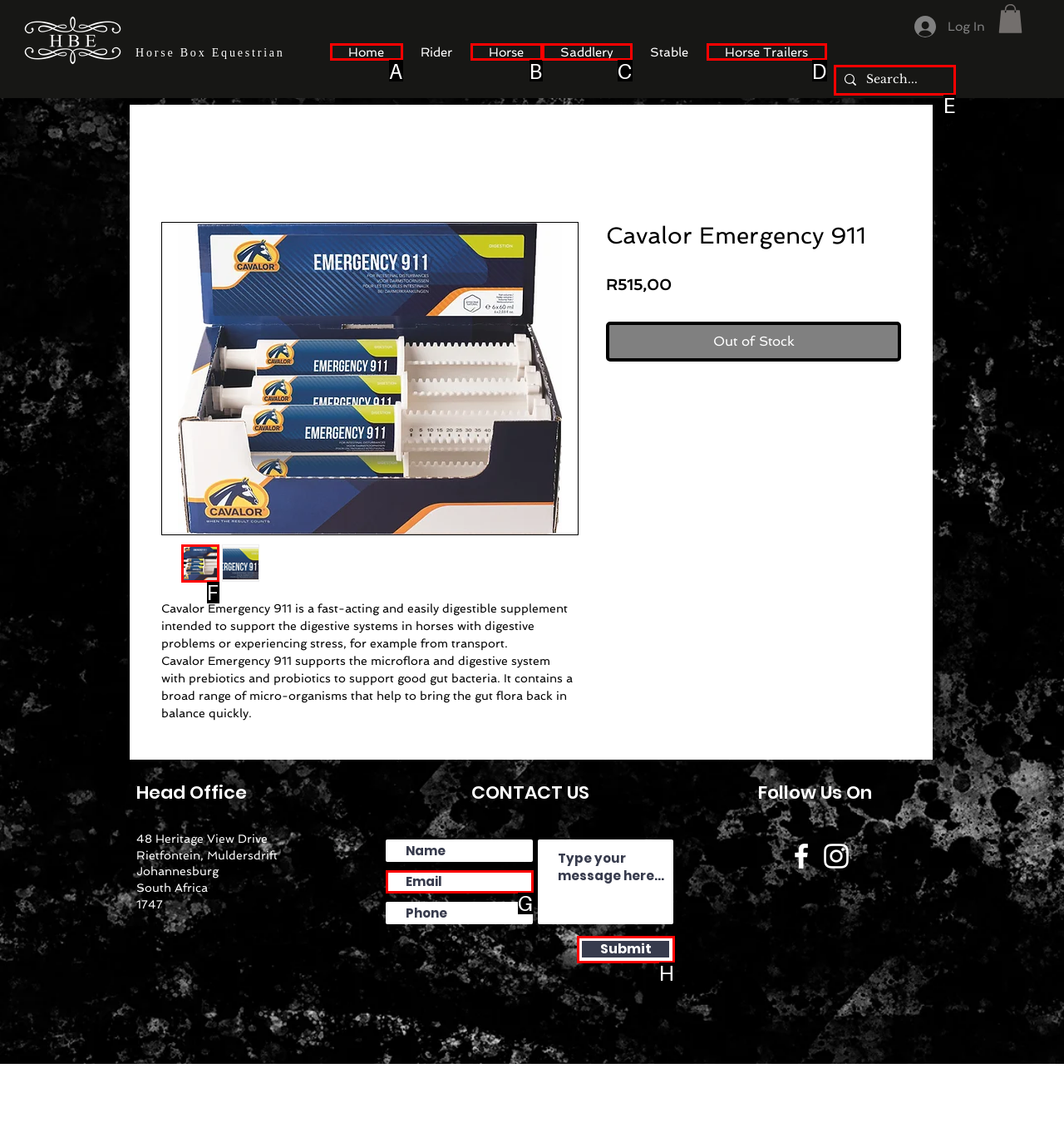Select the proper HTML element to perform the given task: Search for products Answer with the corresponding letter from the provided choices.

E